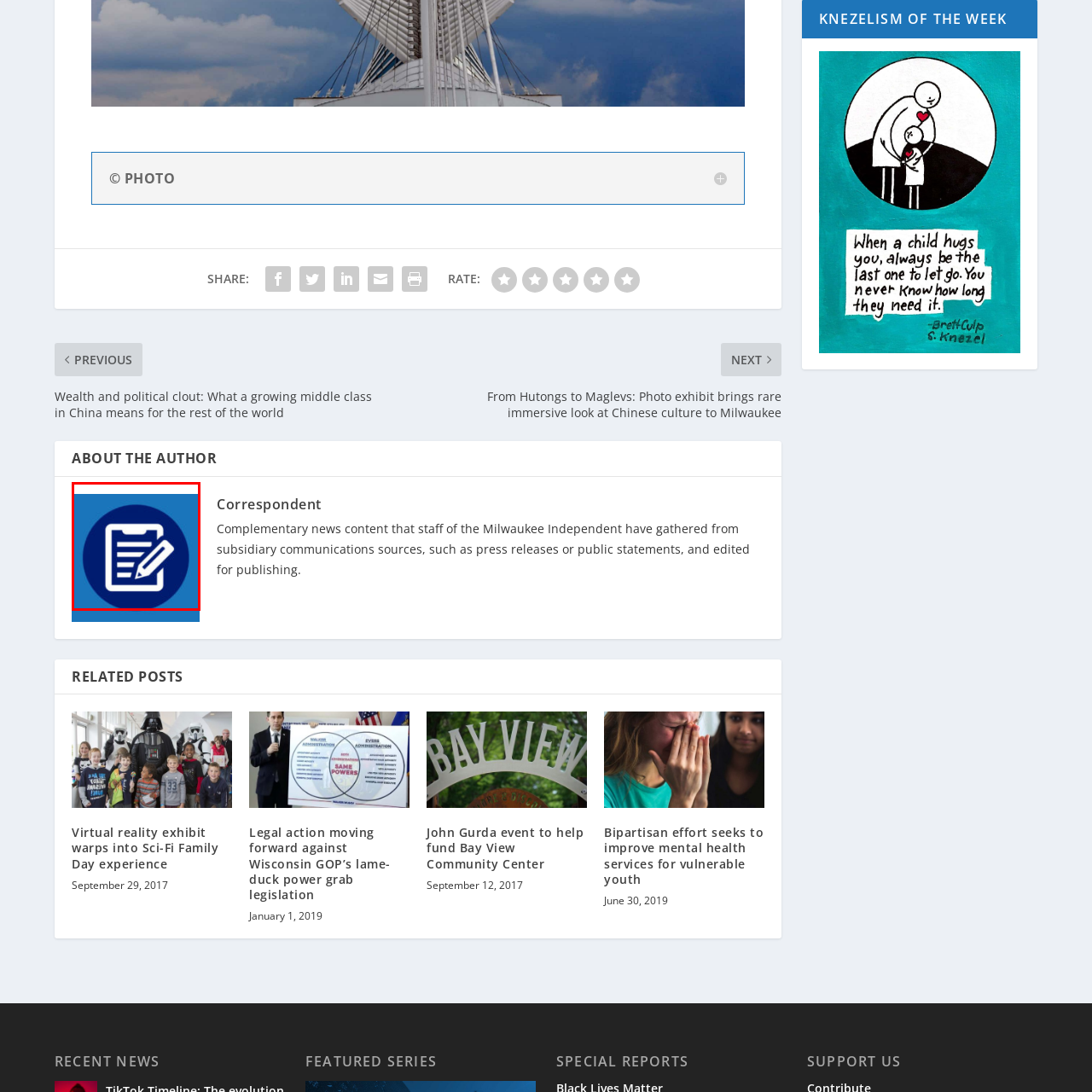What does the icon often represent?
Inspect the image surrounded by the red bounding box and answer the question using a single word or a short phrase.

Writing, accountability, or task organization